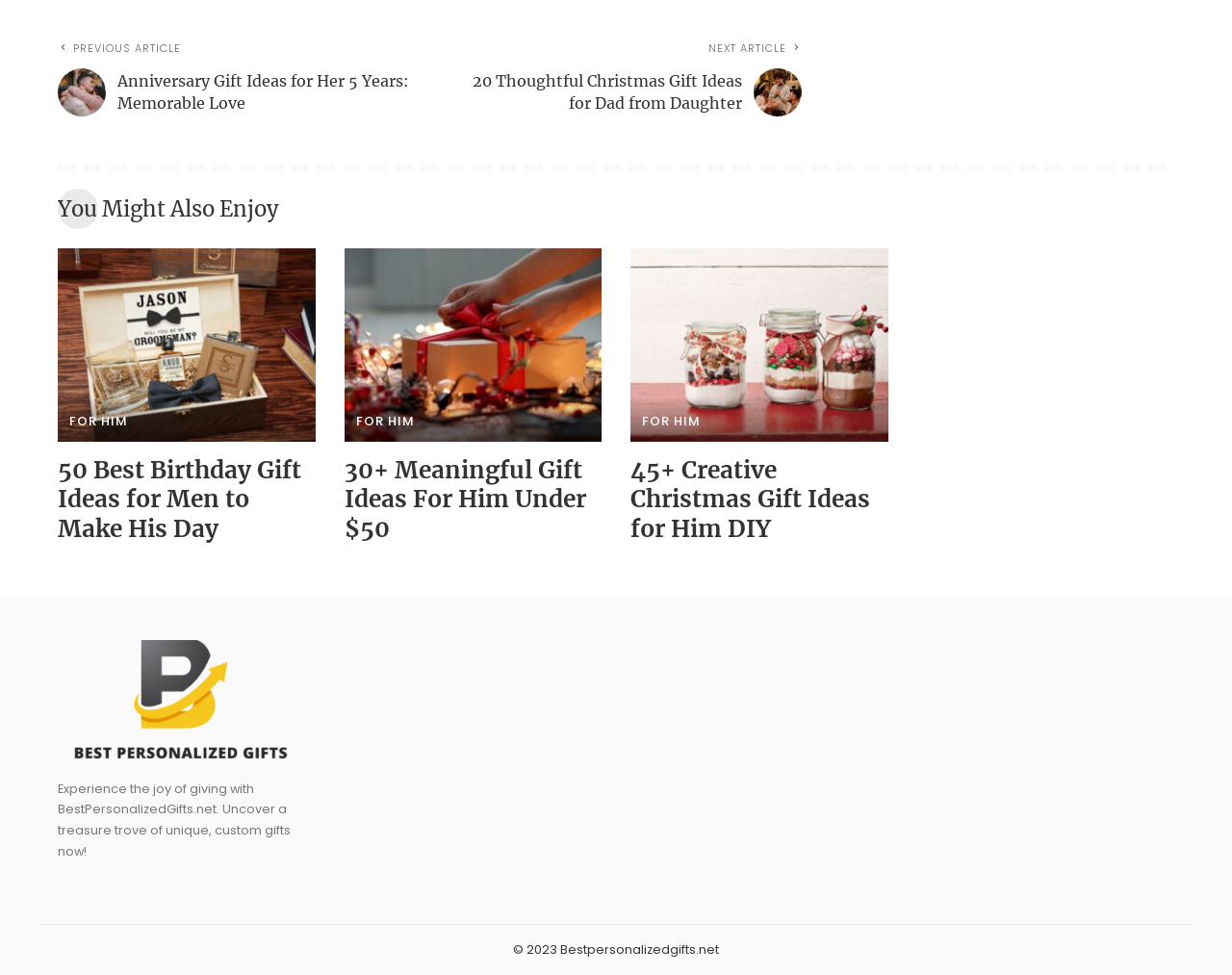What is the tagline of the website?
Answer with a single word or phrase by referring to the visual content.

Experience the joy of giving